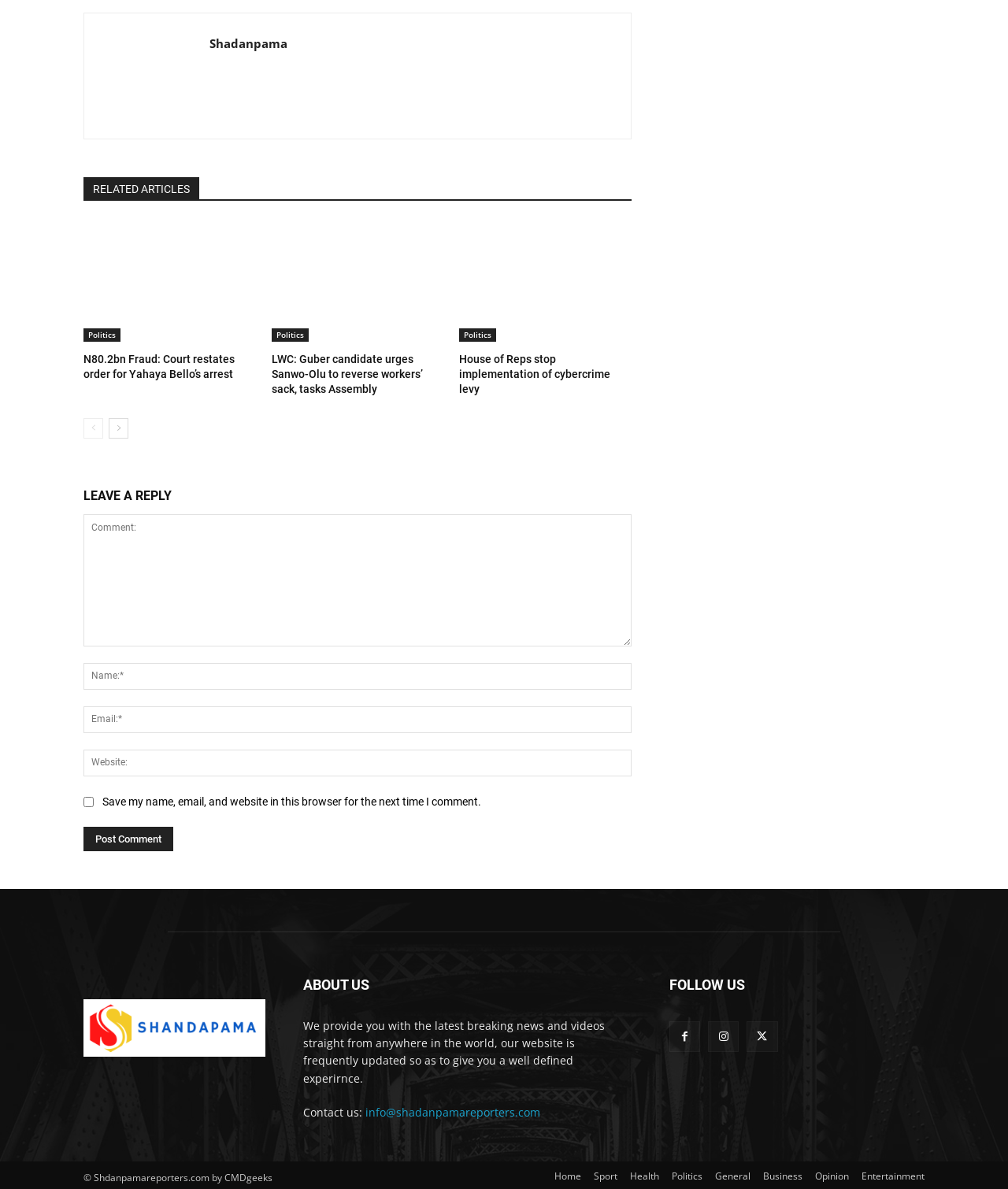Identify the bounding box coordinates for the region of the element that should be clicked to carry out the instruction: "Click on the 'next-page' link". The bounding box coordinates should be four float numbers between 0 and 1, i.e., [left, top, right, bottom].

[0.108, 0.349, 0.127, 0.367]